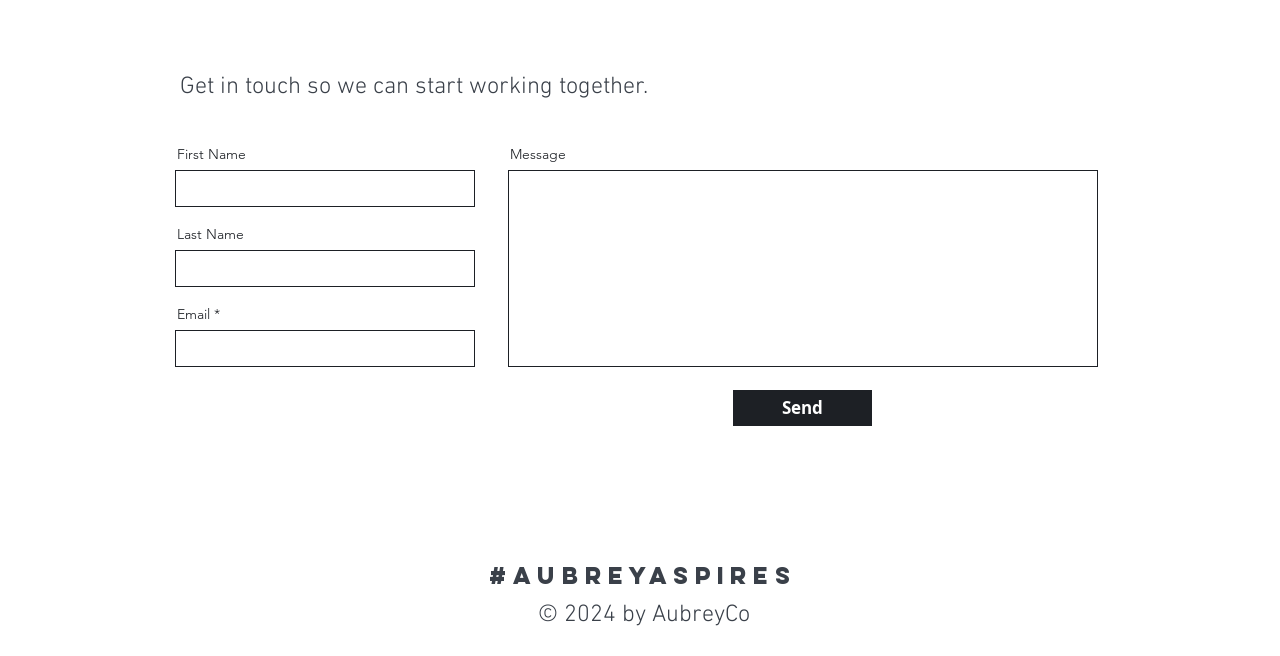Given the description "Send", provide the bounding box coordinates of the corresponding UI element.

[0.573, 0.594, 0.681, 0.649]